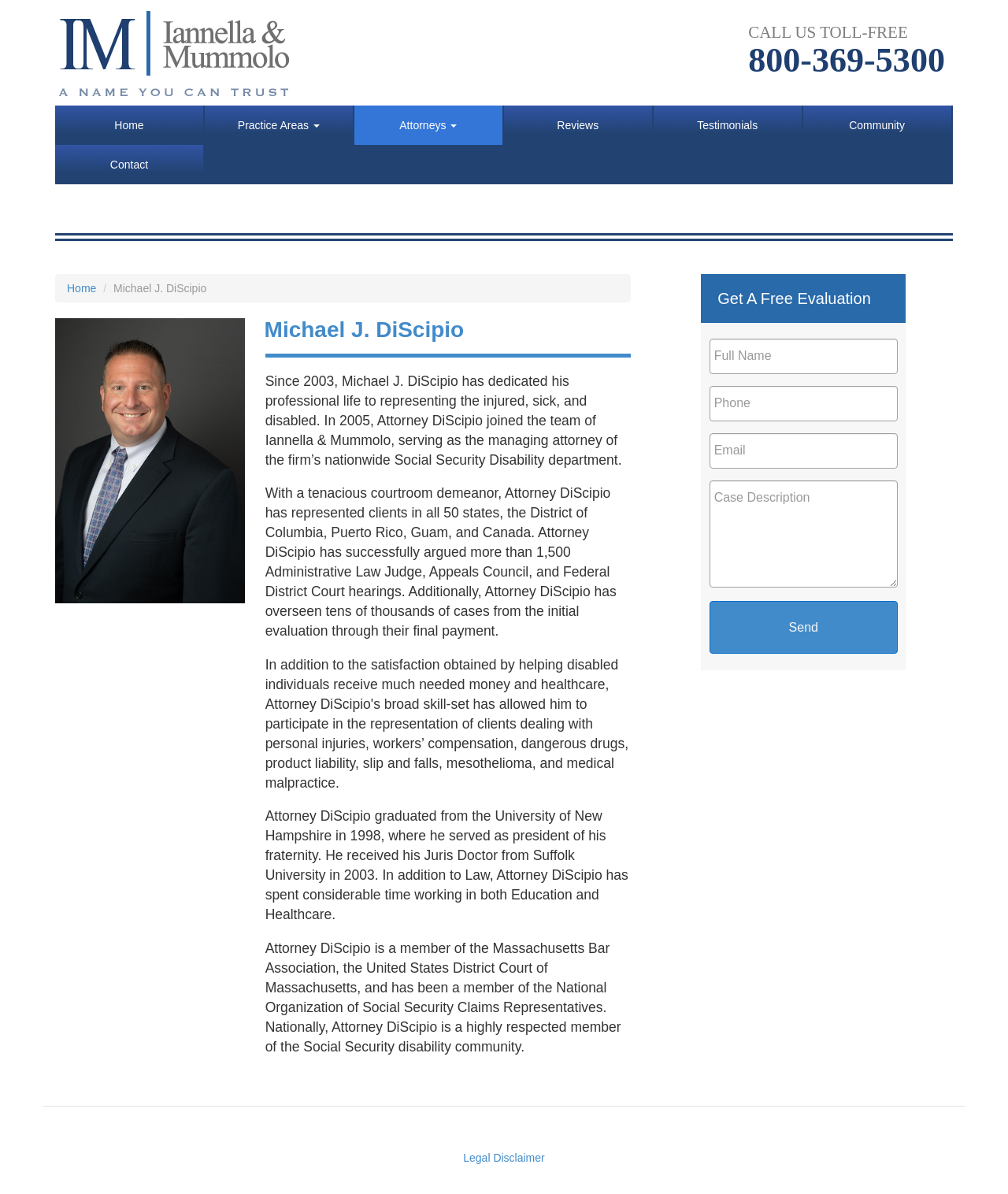Answer briefly with one word or phrase:
How many text boxes are there for the free evaluation?

4